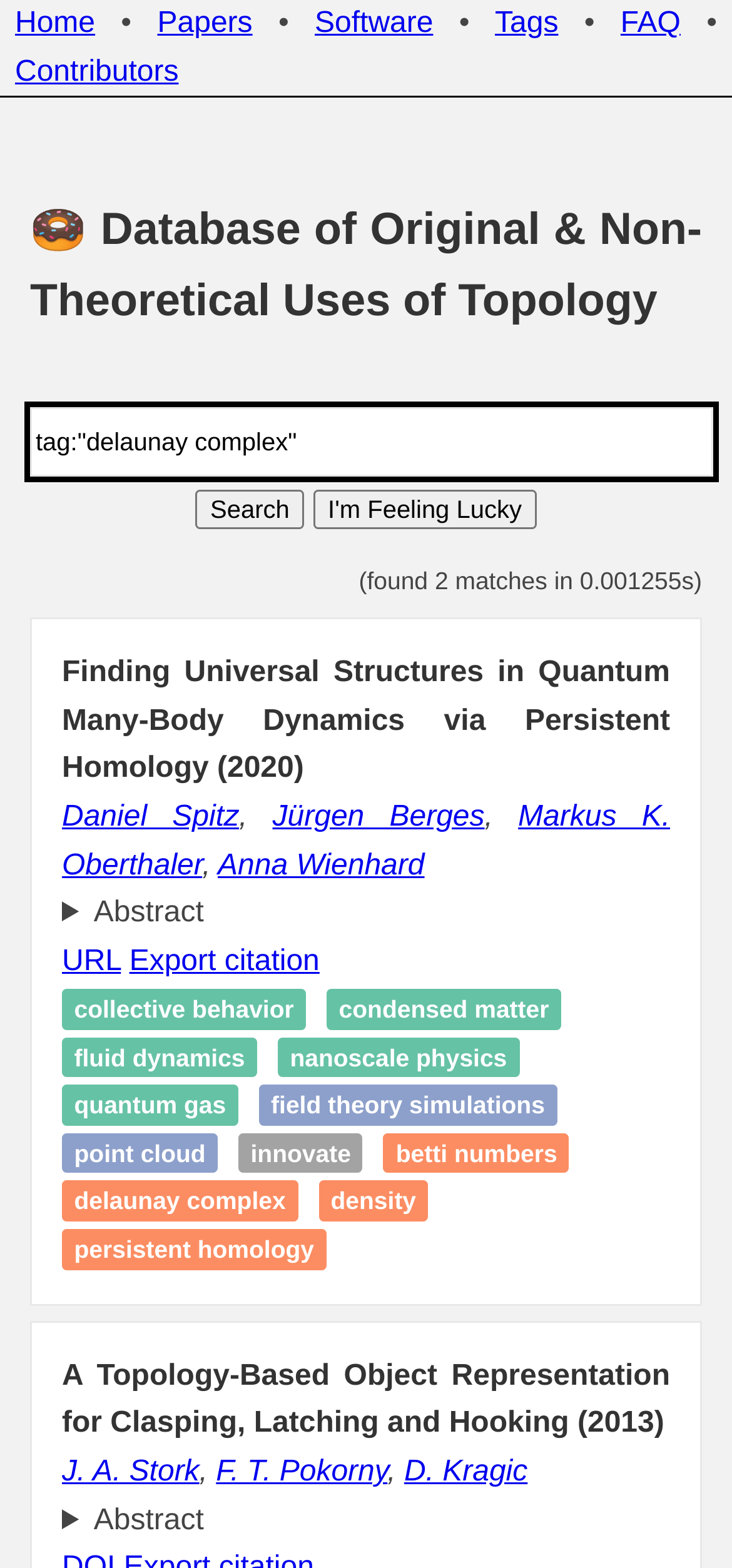What is the format of the paper URLs?
Look at the image and respond with a one-word or short phrase answer.

URL